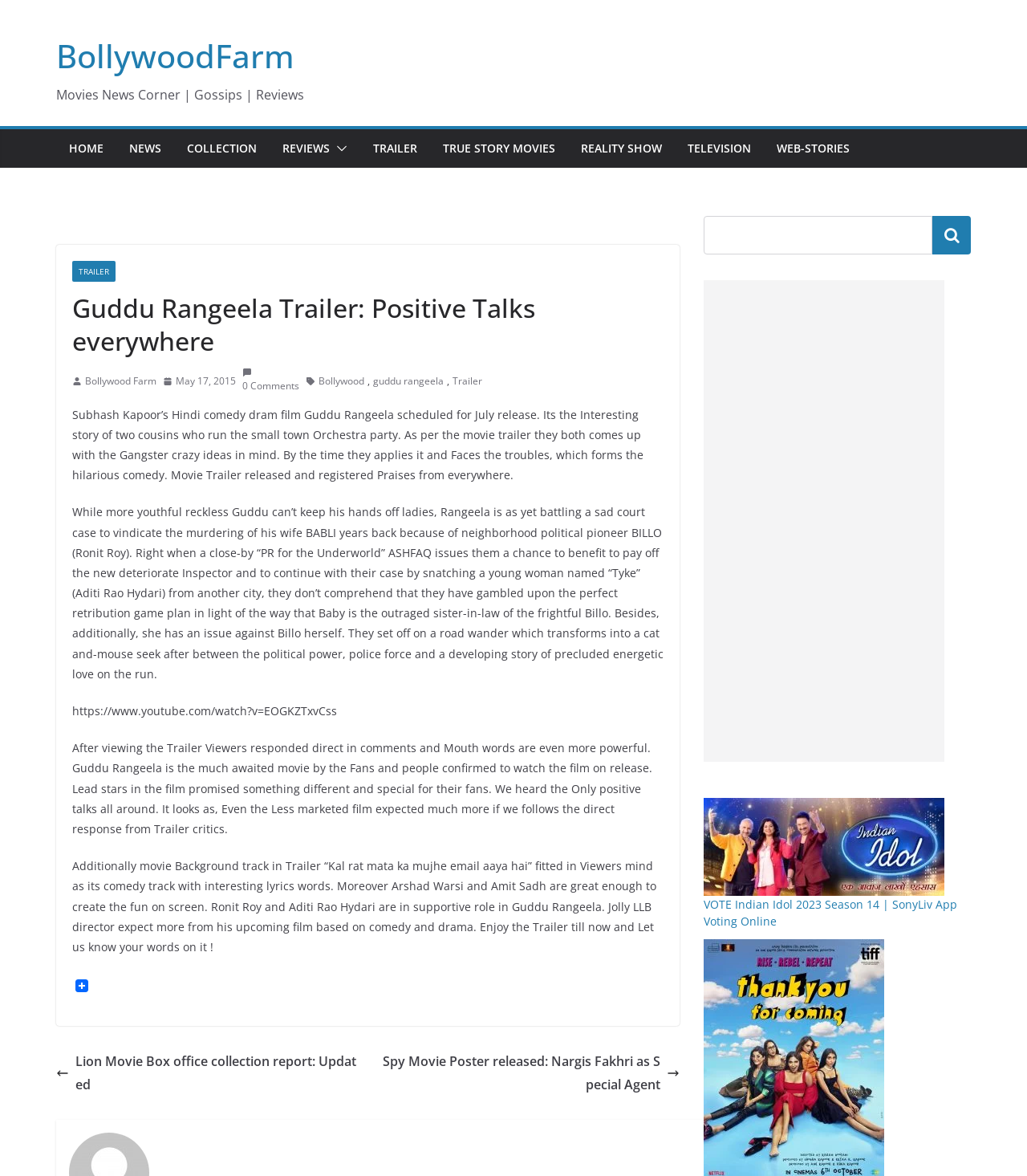Provide a one-word or short-phrase response to the question:
Who is the director of the movie Guddu Rangeela?

Subhash Kapoor